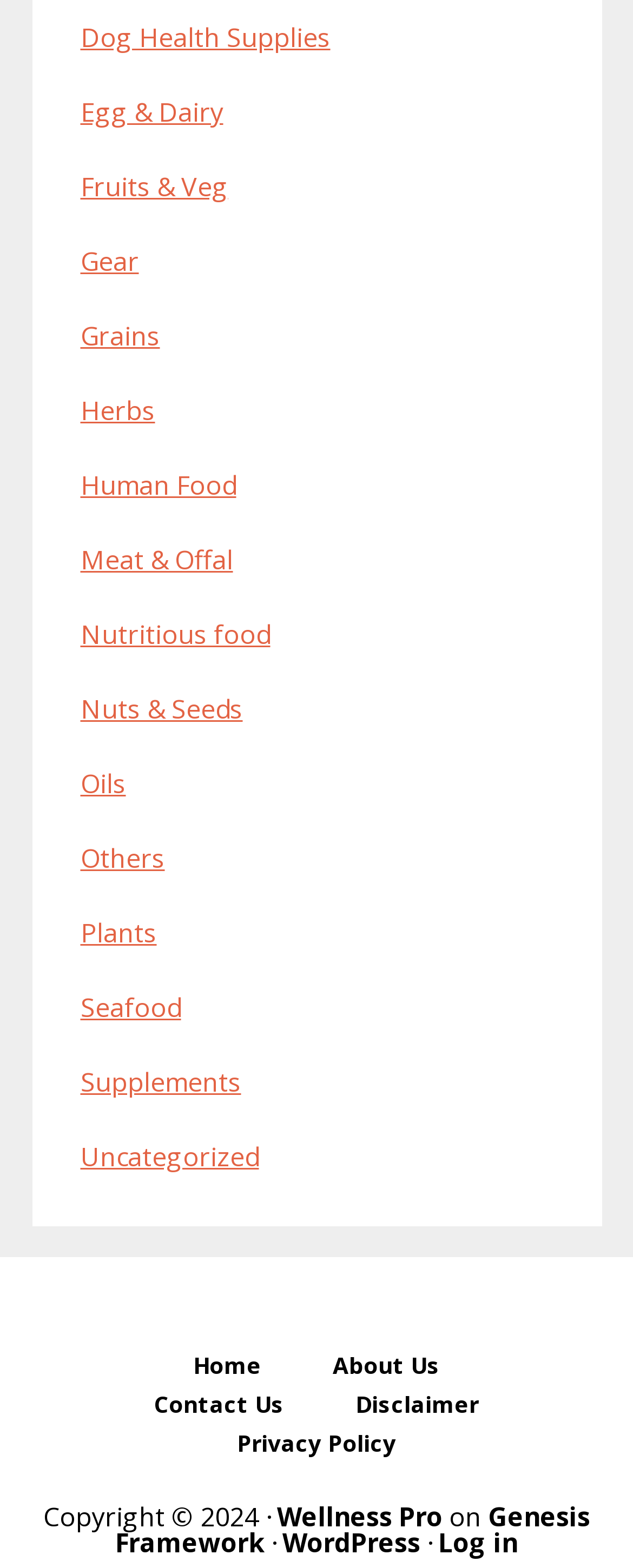What is the copyright year of the website?
Give a detailed explanation using the information visible in the image.

I looked at the bottom section of the webpage and found a static text that says 'Copyright © 2024 ·', which indicates the copyright year of the website.